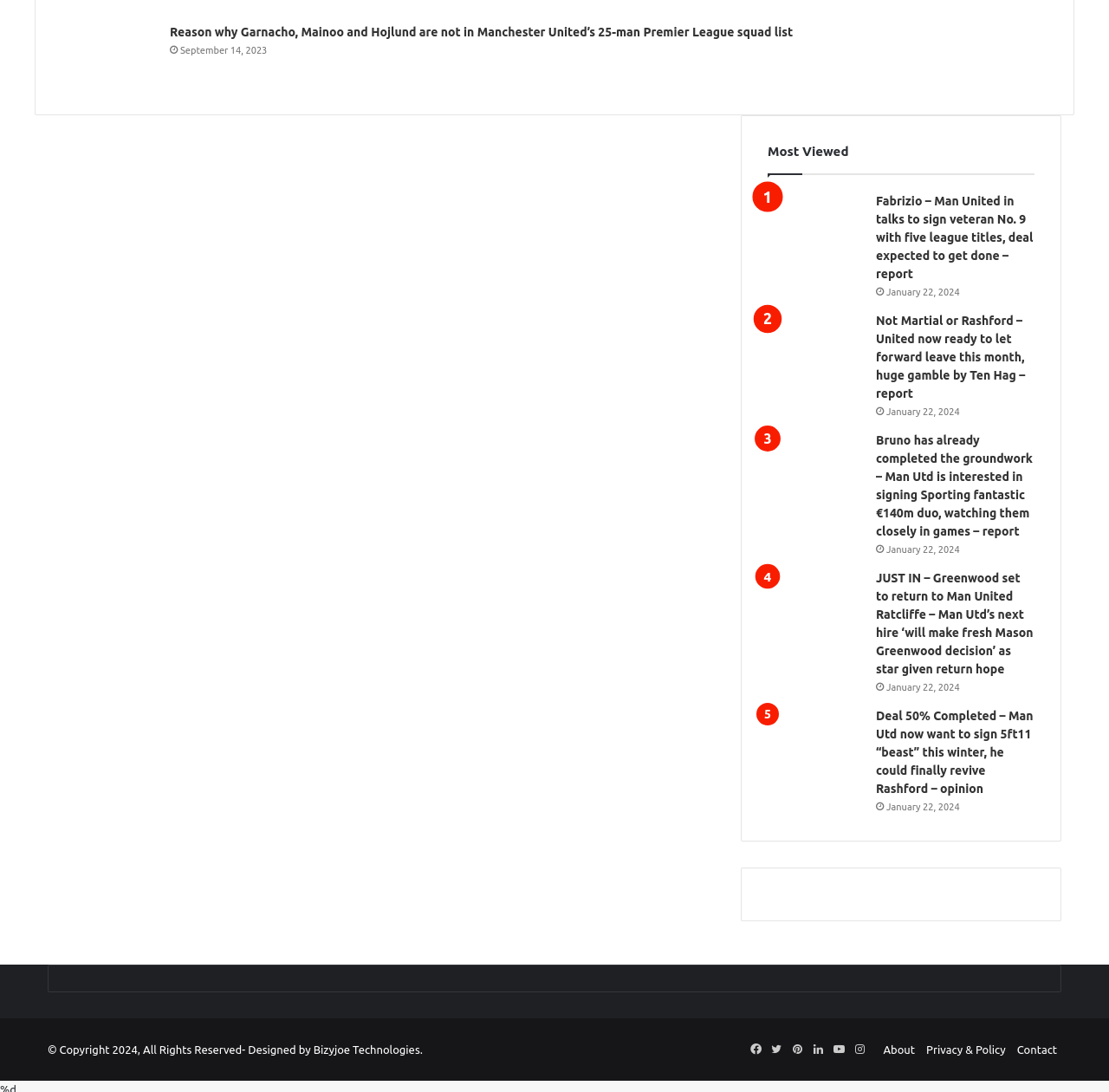How many images are on this webpage?
Give a detailed explanation using the information visible in the image.

I counted the number of image elements on the webpage, which are associated with the articles, and found 5 images.